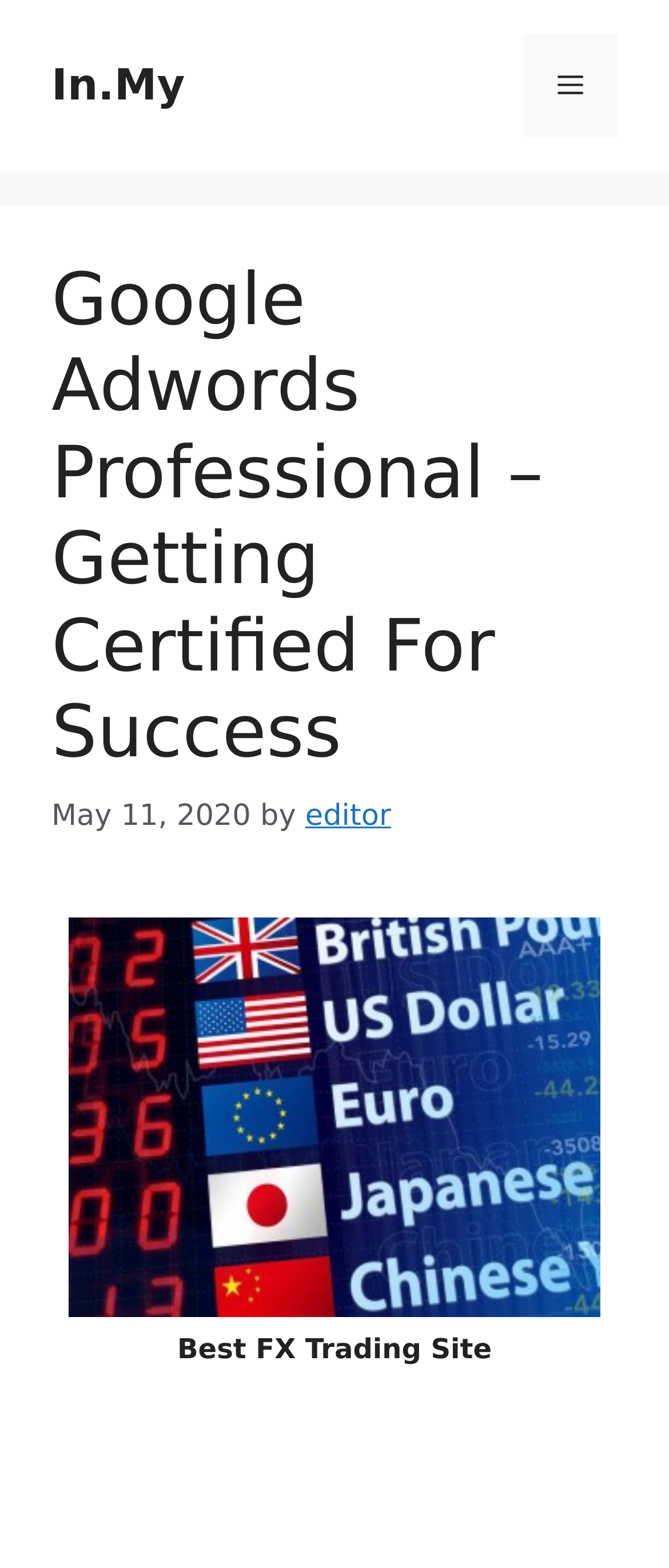Give a short answer using one word or phrase for the question:
Is the menu expanded?

False